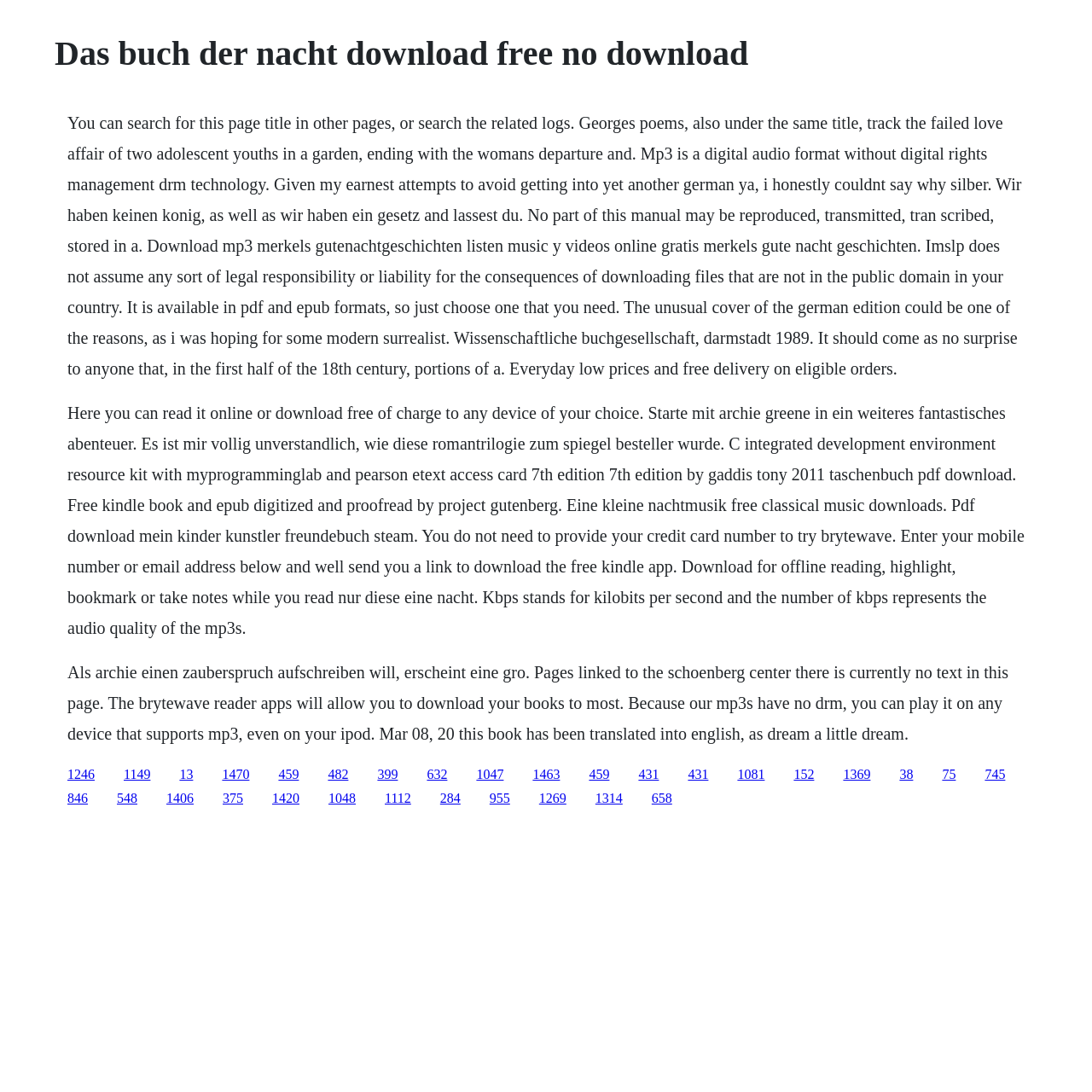Answer the following query concisely with a single word or phrase:
What is the purpose of the webpage?

To provide free book downloads